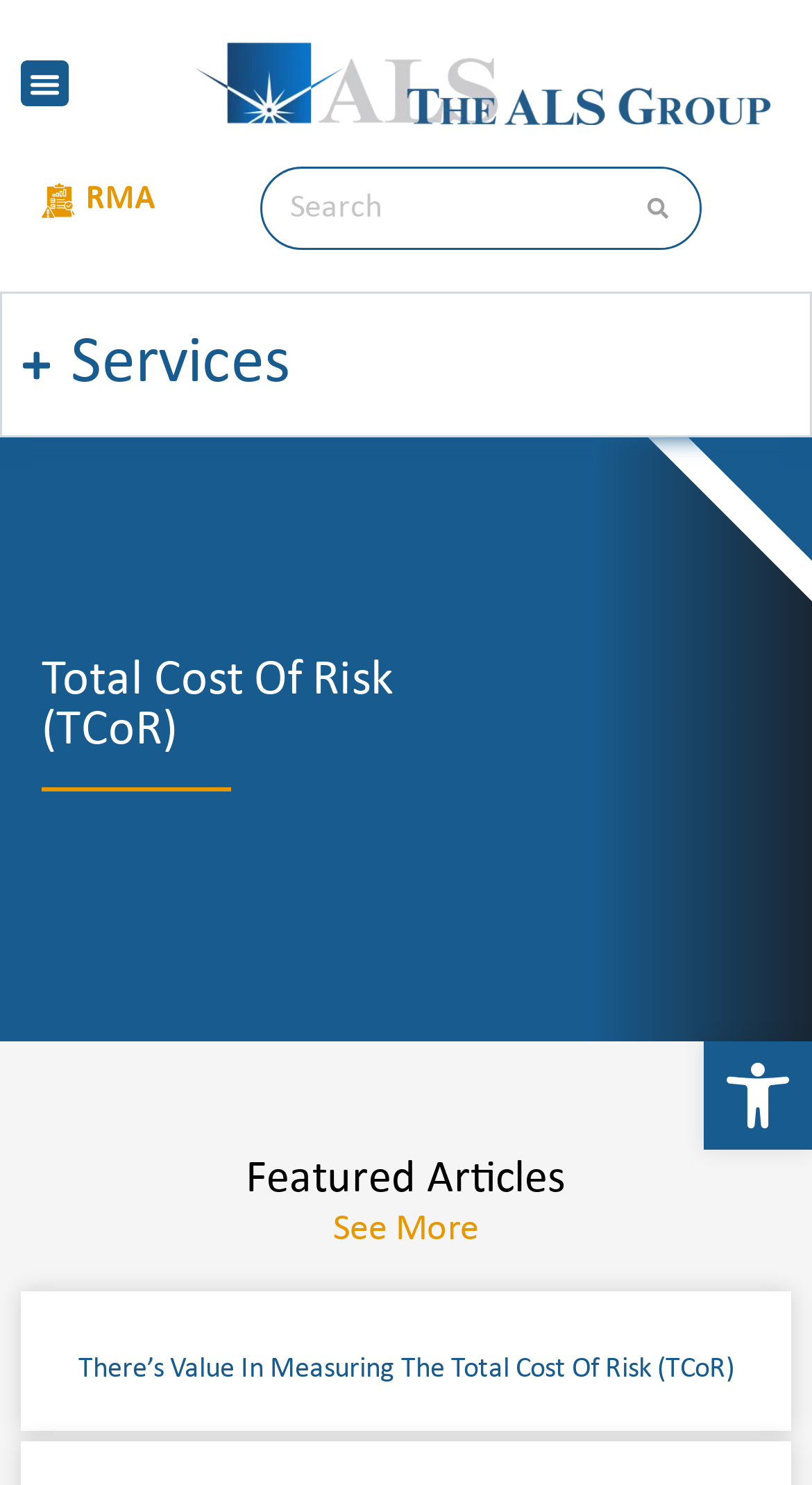Provide the bounding box coordinates for the UI element that is described as: "Menu".

[0.026, 0.041, 0.083, 0.072]